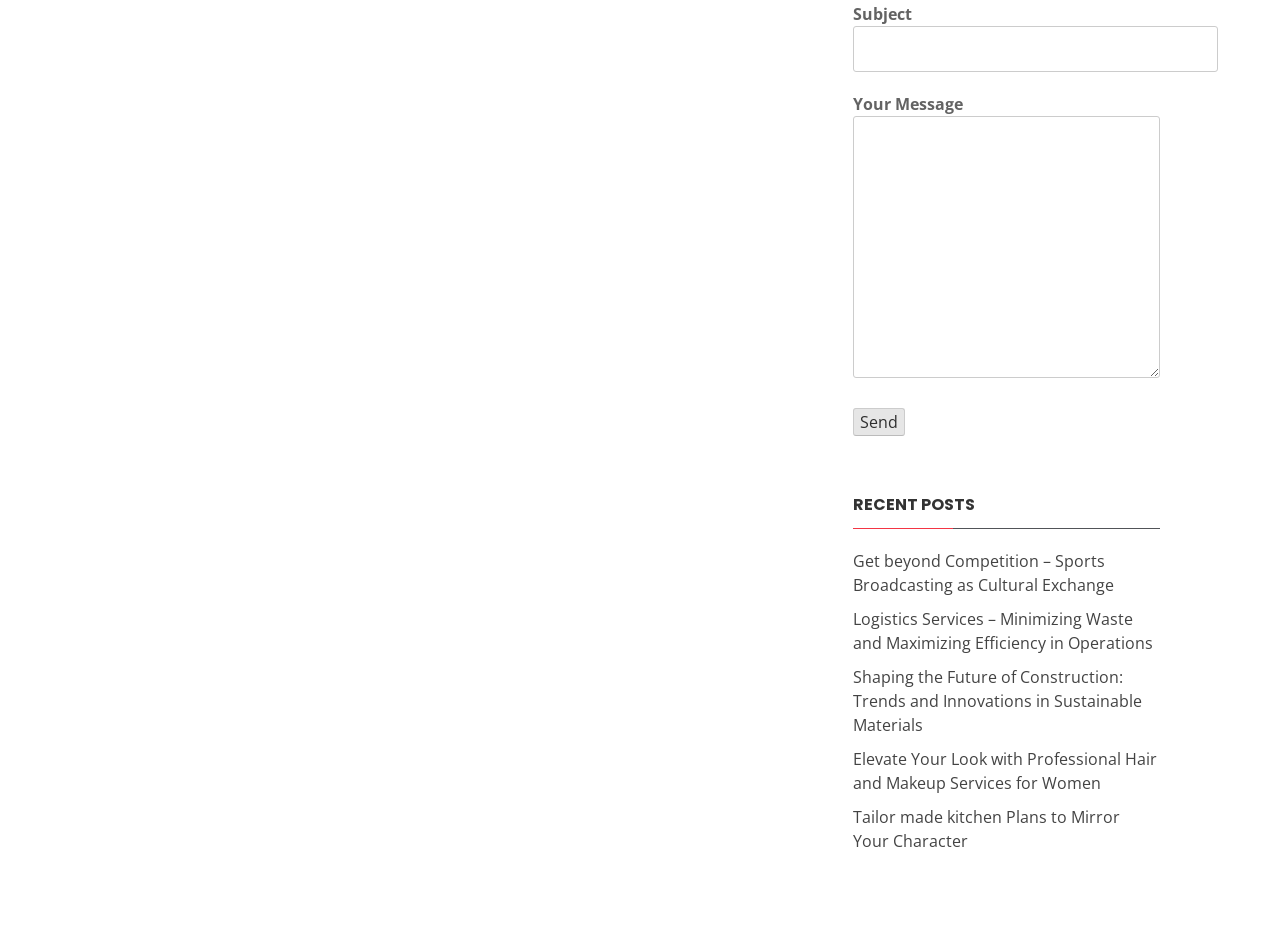Locate the bounding box coordinates of the element's region that should be clicked to carry out the following instruction: "Read about sports broadcasting as cultural exchange". The coordinates need to be four float numbers between 0 and 1, i.e., [left, top, right, bottom].

[0.667, 0.51, 0.871, 0.56]